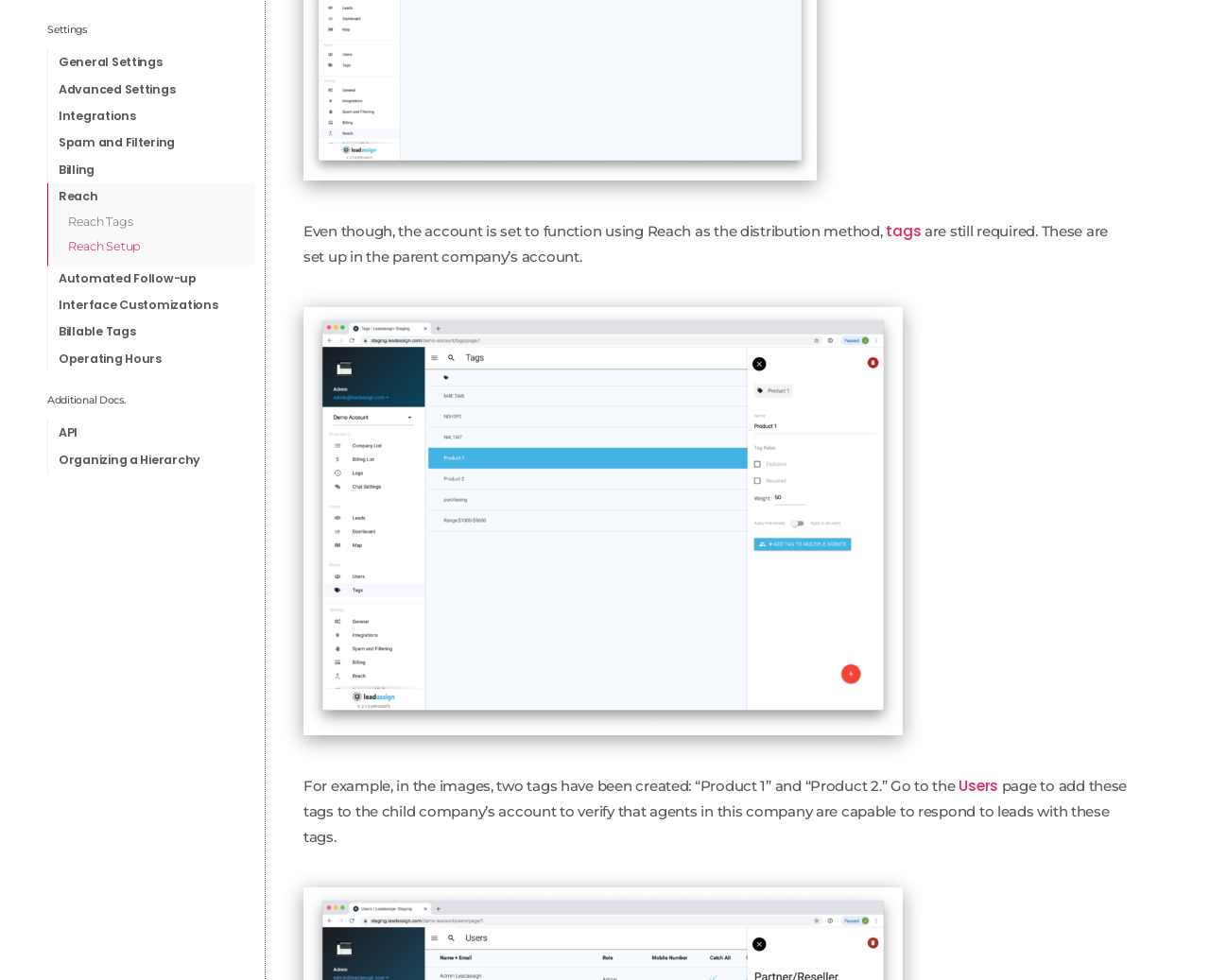Identify the bounding box of the HTML element described here: "Interface Customizations". Provide the coordinates as four float numbers between 0 and 1: [left, top, right, bottom].

[0.044, 0.298, 0.207, 0.325]